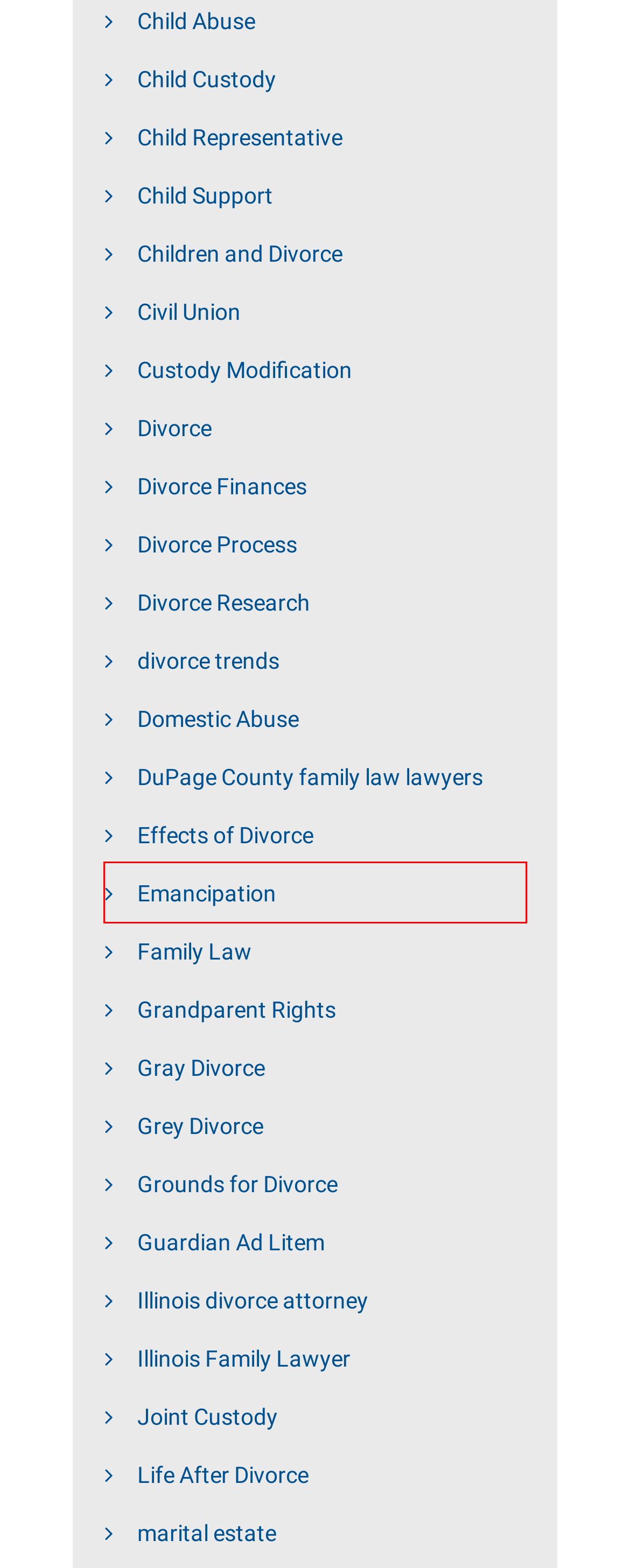You see a screenshot of a webpage with a red bounding box surrounding an element. Pick the webpage description that most accurately represents the new webpage after interacting with the element in the red bounding box. The options are:
A. Children and Divorce Archives - Abearlaw
B. Emancipation Archives - Abearlaw
C. Divorce Finances Archives - Abearlaw
D. Illinois Family Lawyer Archives - Abearlaw
E. divorce trends Archives - Abearlaw
F. Grey Divorce Archives - Abearlaw
G. Domestic Abuse Archives - Abearlaw
H. Child Custody Archives - Abearlaw

B